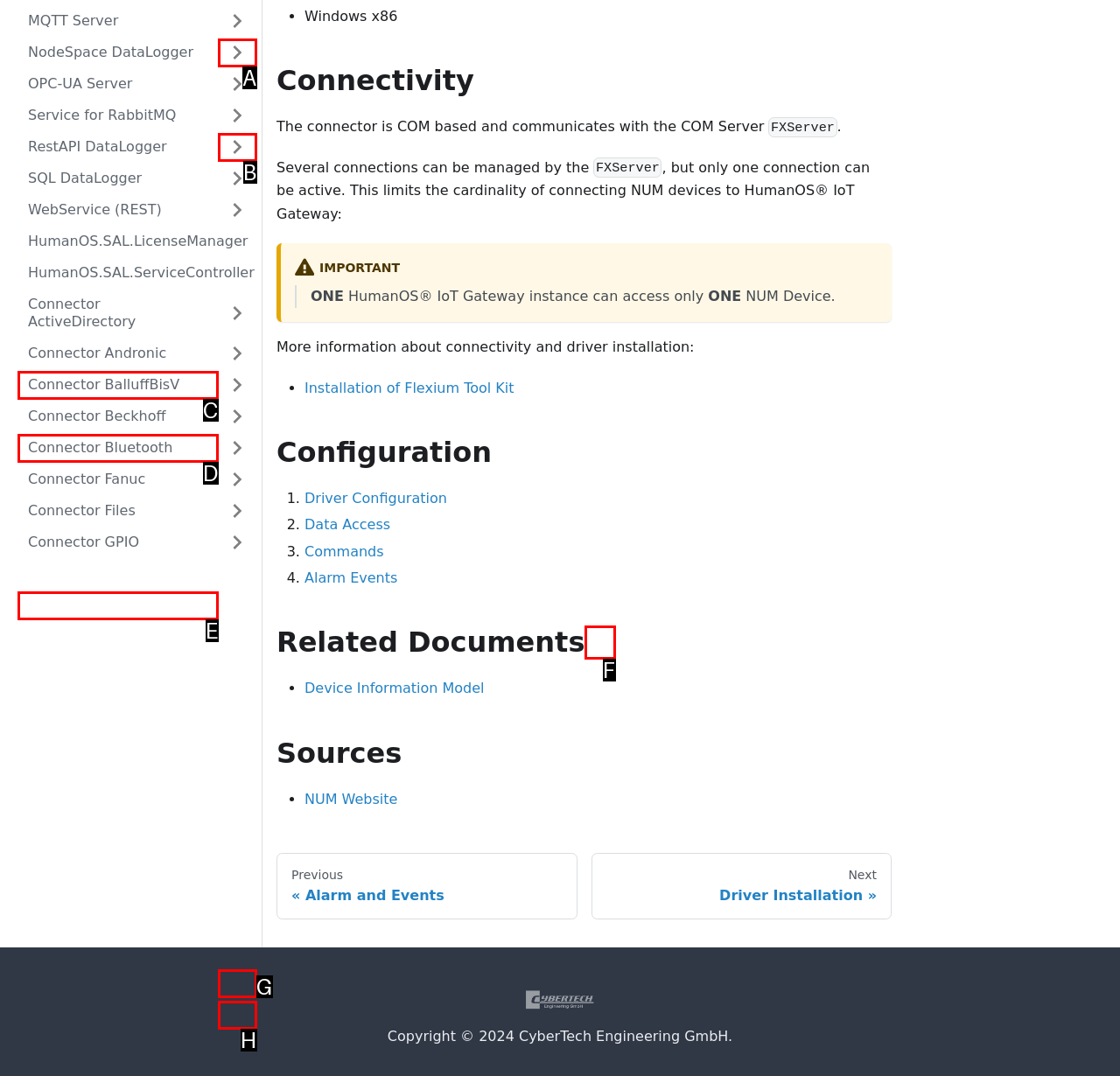Identify the HTML element that corresponds to the description: ​
Provide the letter of the matching option from the given choices directly.

F